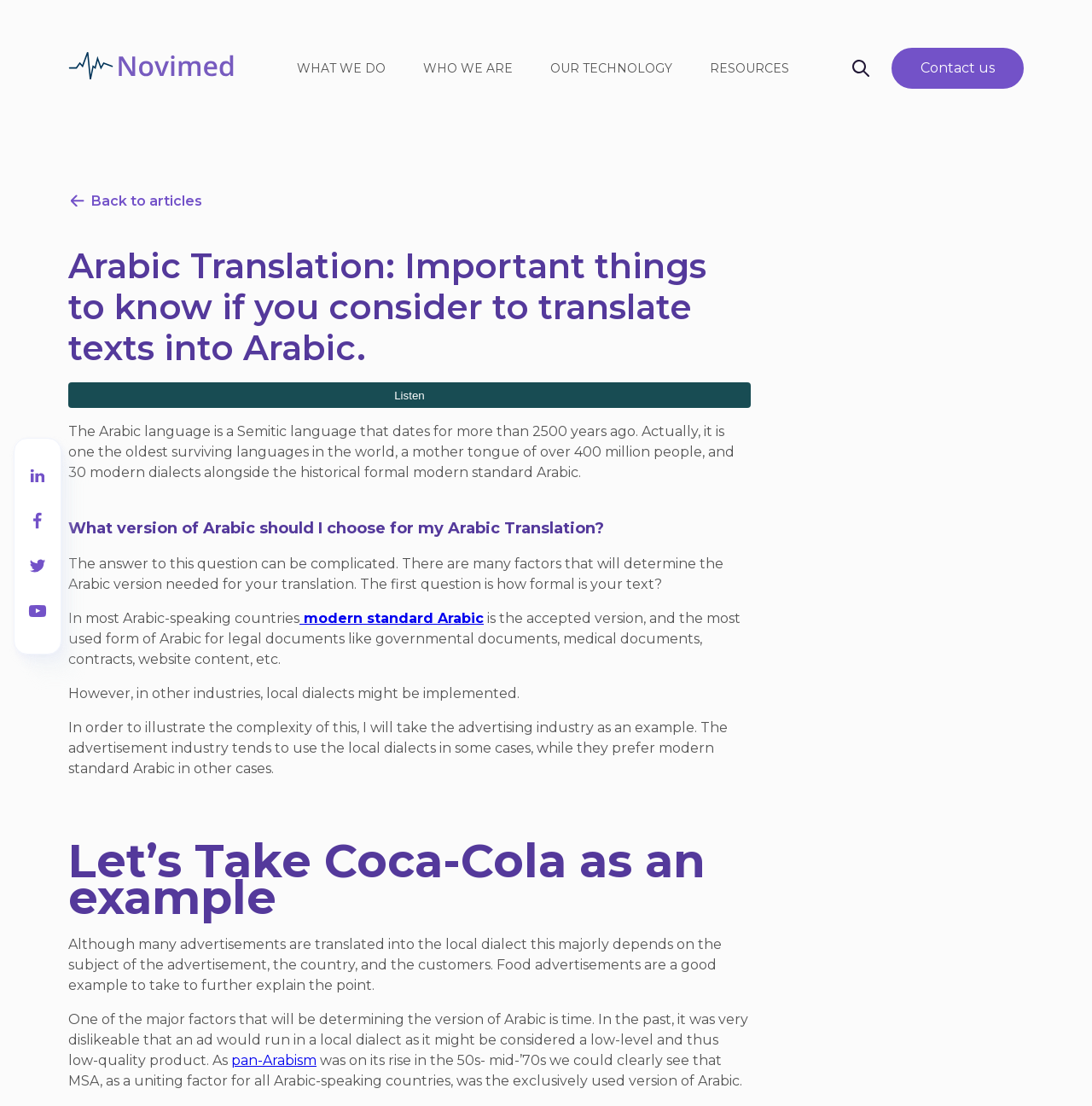Please analyze the image and give a detailed answer to the question:
What is the example used to illustrate the complexity of Arabic translation?

The article uses Coca-Cola as an example to illustrate the complexity of Arabic translation, explaining that the company's advertisements may use local dialects or modern standard Arabic depending on the country, subject, and target audience.